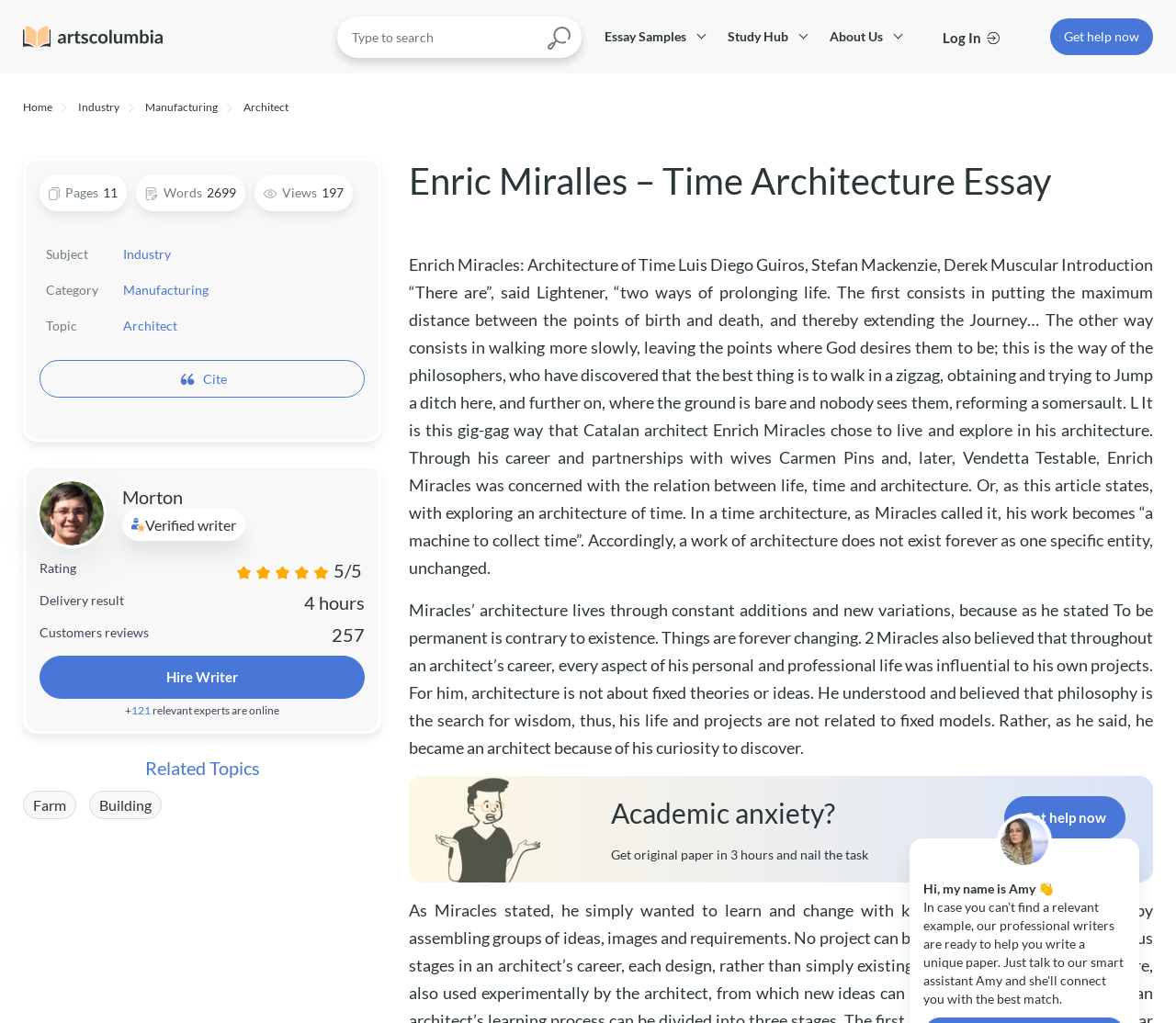Locate the bounding box coordinates of the clickable region necessary to complete the following instruction: "Get help now". Provide the coordinates in the format of four float numbers between 0 and 1, i.e., [left, top, right, bottom].

[0.905, 0.028, 0.969, 0.043]